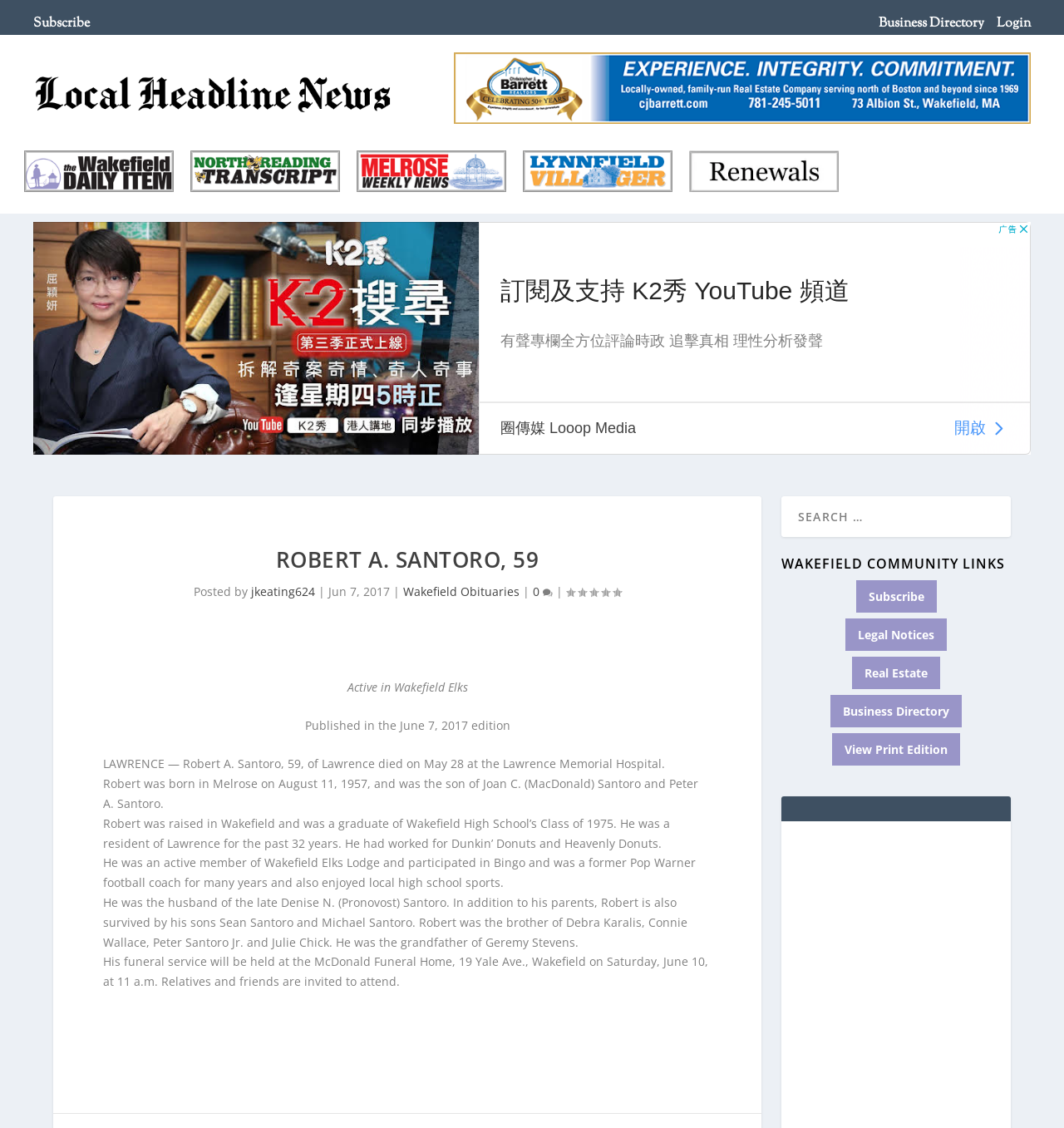Please identify the bounding box coordinates of the element on the webpage that should be clicked to follow this instruction: "Login to the website". The bounding box coordinates should be given as four float numbers between 0 and 1, formatted as [left, top, right, bottom].

[0.937, 0.013, 0.969, 0.029]